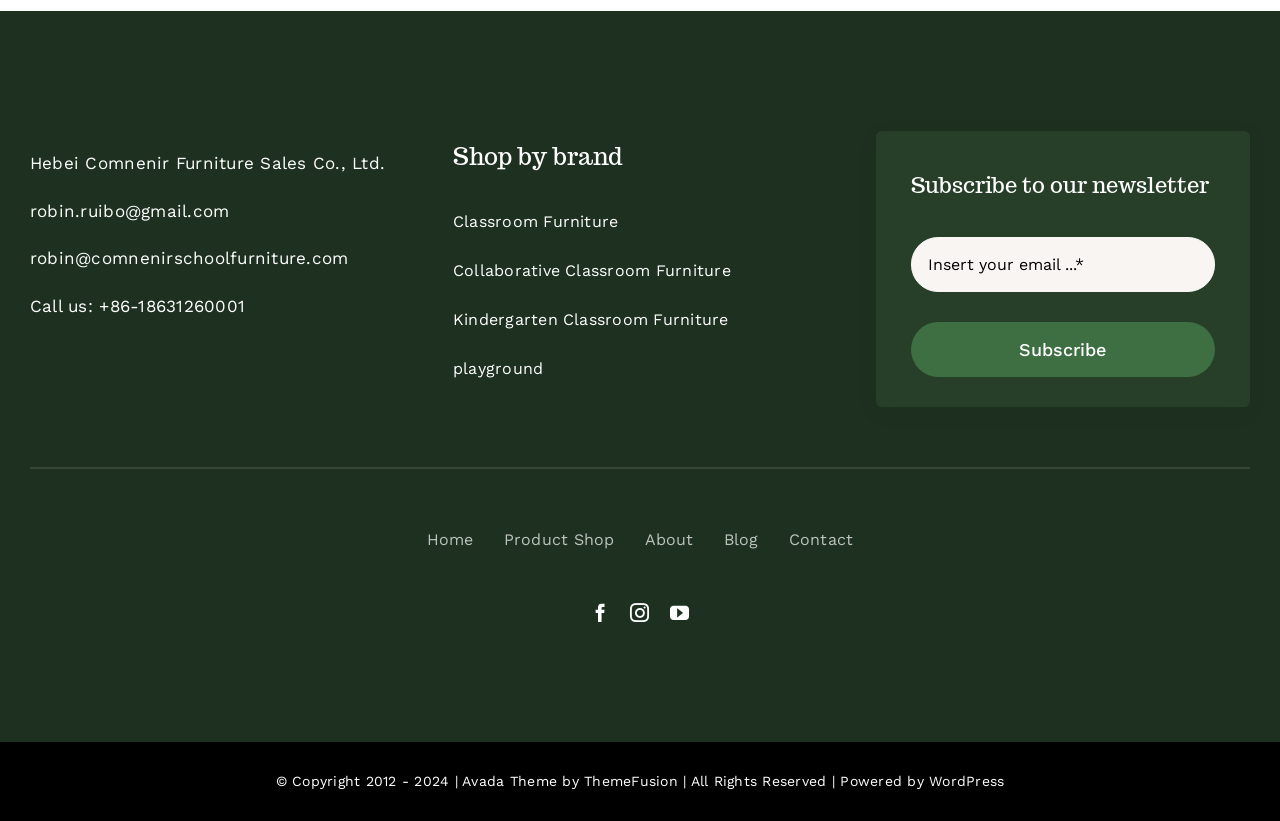Determine the coordinates of the bounding box that should be clicked to complete the instruction: "Go to the Home page". The coordinates should be represented by four float numbers between 0 and 1: [left, top, right, bottom].

[0.333, 0.62, 0.37, 0.698]